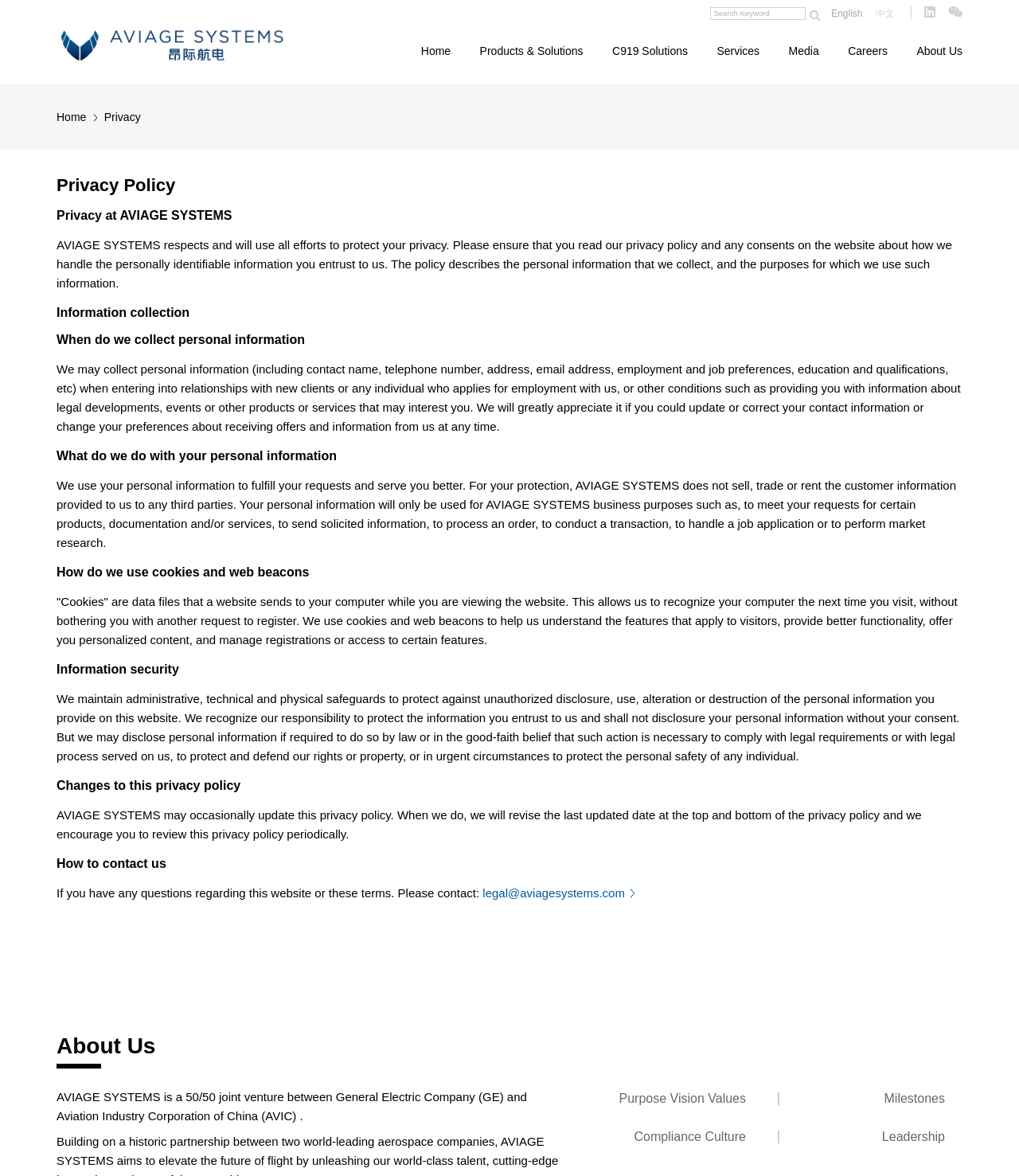Please find the bounding box coordinates of the element that you should click to achieve the following instruction: "Share on X". The coordinates should be presented as four float numbers between 0 and 1: [left, top, right, bottom].

None